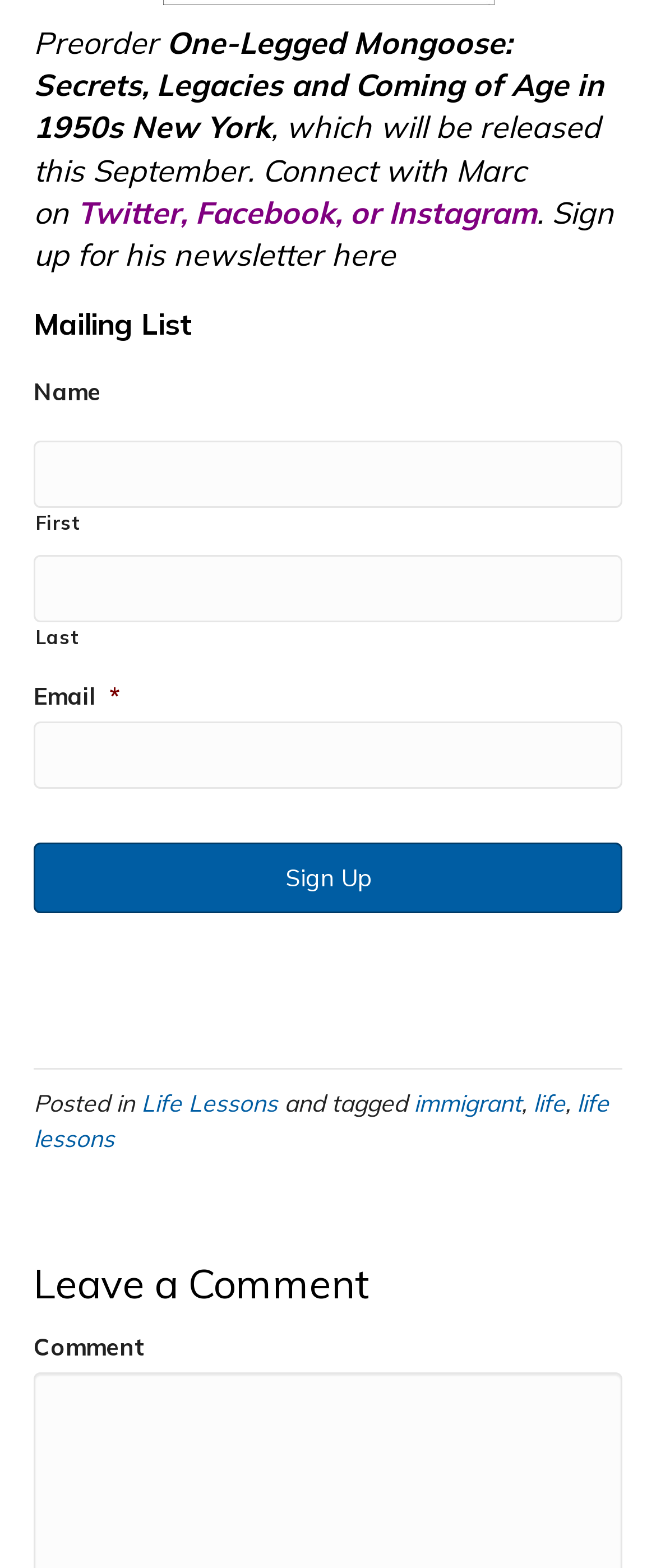How many textboxes are there in the Mailing List section?
Look at the screenshot and provide an in-depth answer.

In the Mailing List section, there are three textboxes: 'First', 'Last', and 'Email*'. These textboxes are used to input the user's name and email address.